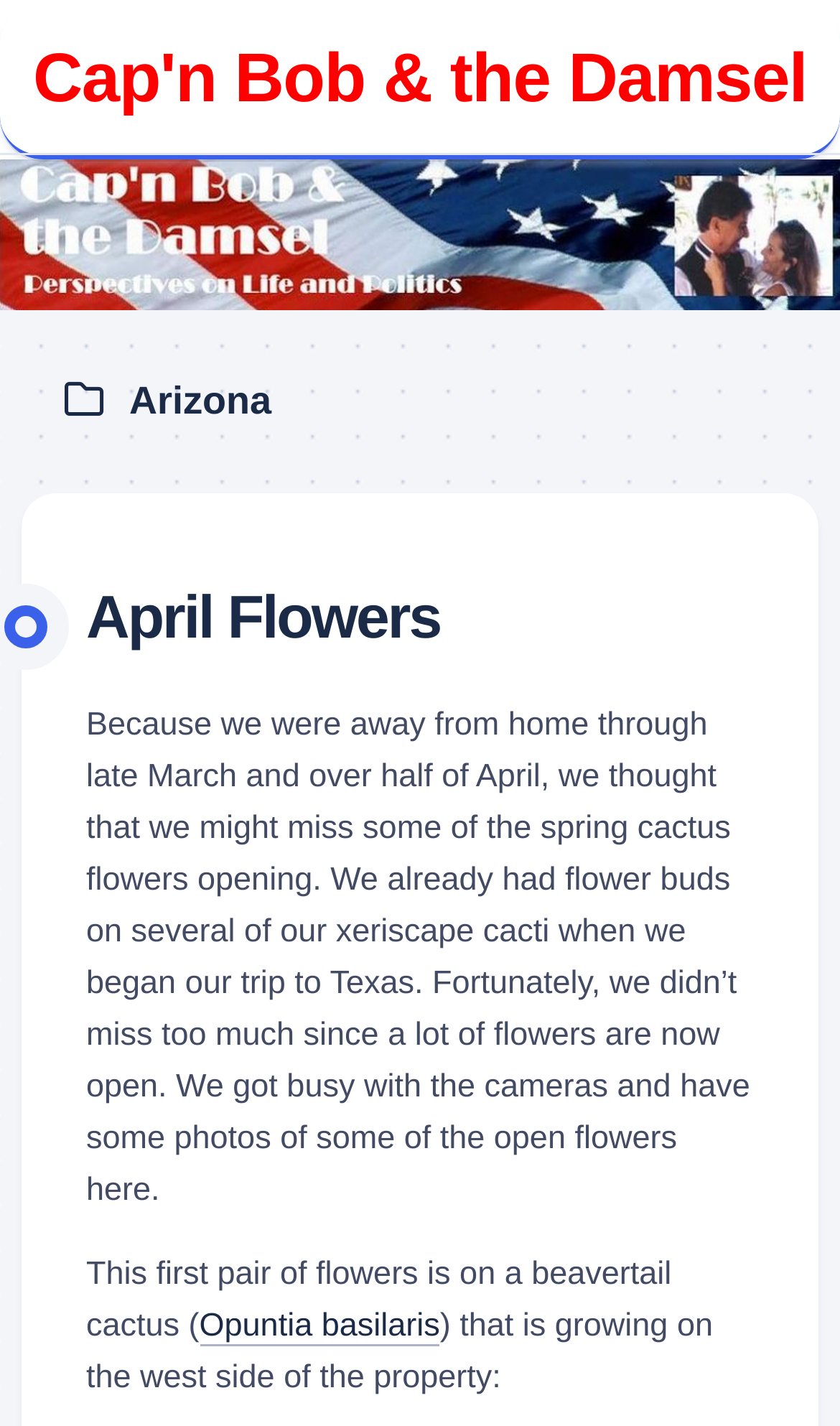Given the element description: "Opuntia basilaris", predict the bounding box coordinates of this UI element. The coordinates must be four float numbers between 0 and 1, given as [left, top, right, bottom].

[0.237, 0.917, 0.524, 0.943]